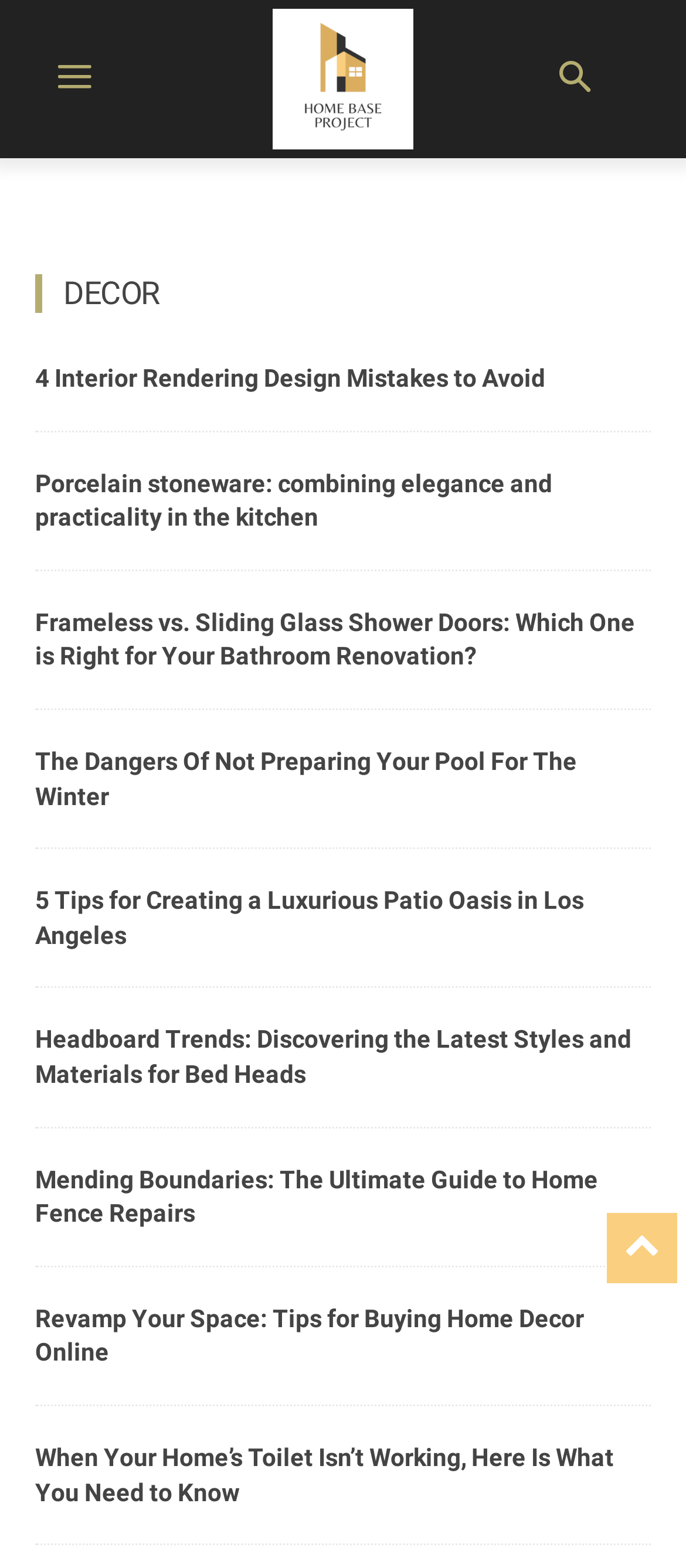Write an extensive caption that covers every aspect of the webpage.

The webpage is about Home Base Project, a DIY brand for home services, decorating, home improvement, housekeeping, and more. At the top, there is a link and an image, both labeled "Home Base Project", positioned side by side, taking up most of the top section. To the right of these elements, there is a "Search" button.

Below the top section, there is a category title "DECOR" in a prominent position. Underneath the category title, there are eight article links, arranged vertically, each with a descriptive title. The articles cover various topics related to home decor, renovation, and maintenance, such as interior design mistakes, kitchen materials, bathroom renovation, pool preparation, patio design, headboard trends, home fence repairs, and buying home decor online. The links are stacked on top of each other, taking up most of the page's content area.